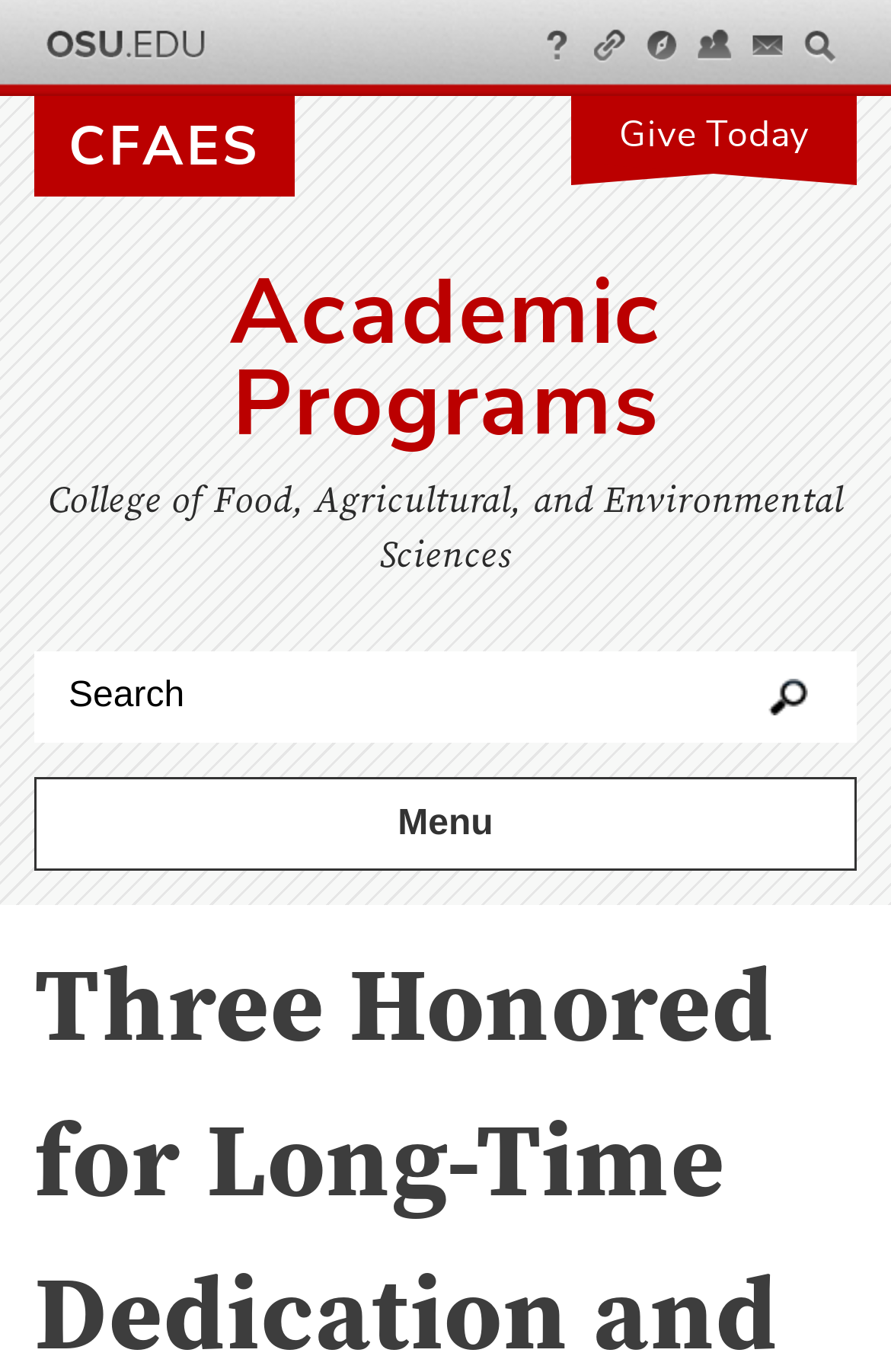What is the purpose of the textbox at the top?
Please interpret the details in the image and answer the question thoroughly.

I found the answer by looking at the textbox with the label 'Search' and its property 'required: False', which suggests that it is used to input a search query.